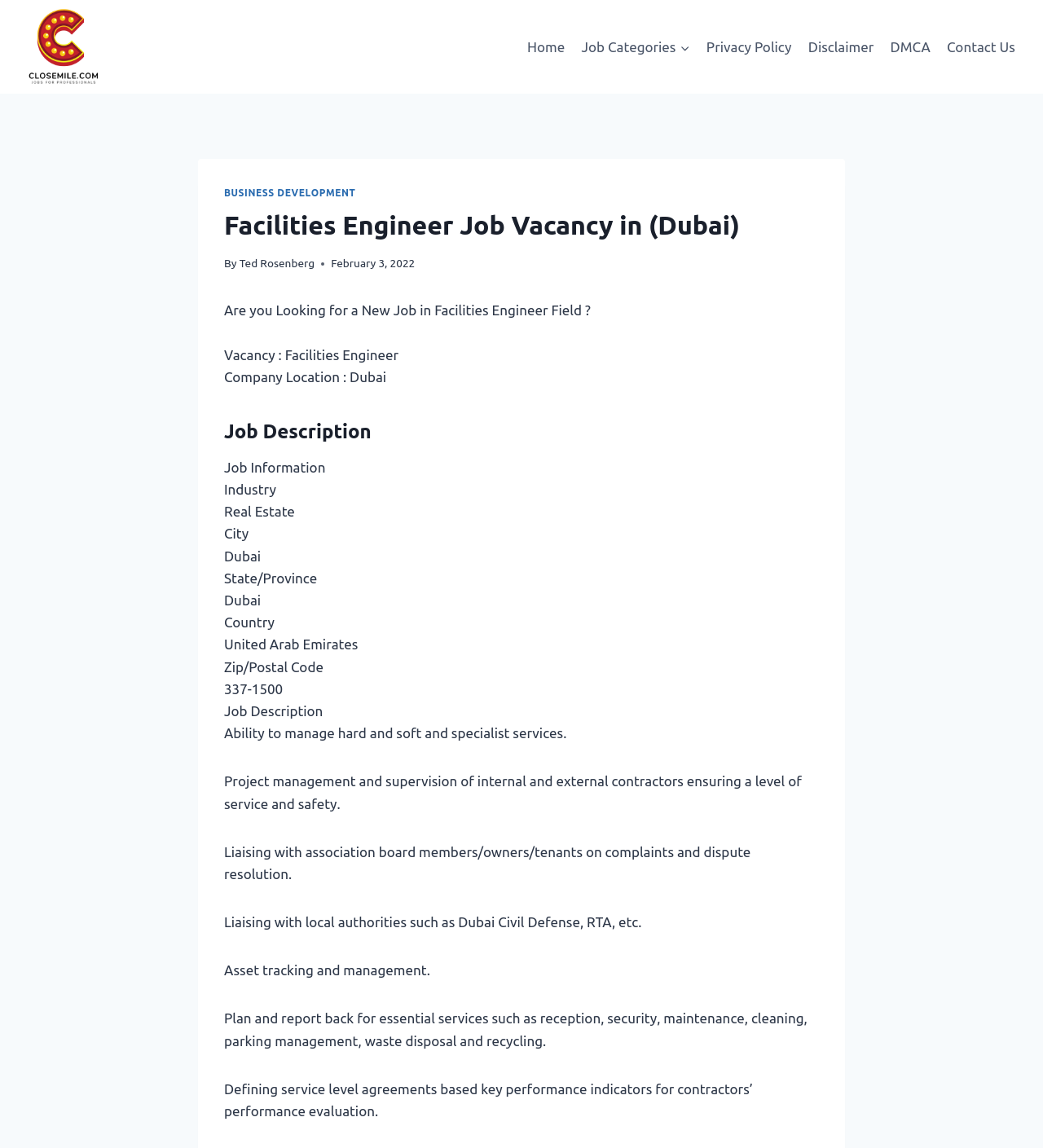In which city is the job located?
Answer the question based on the image using a single word or a brief phrase.

Dubai